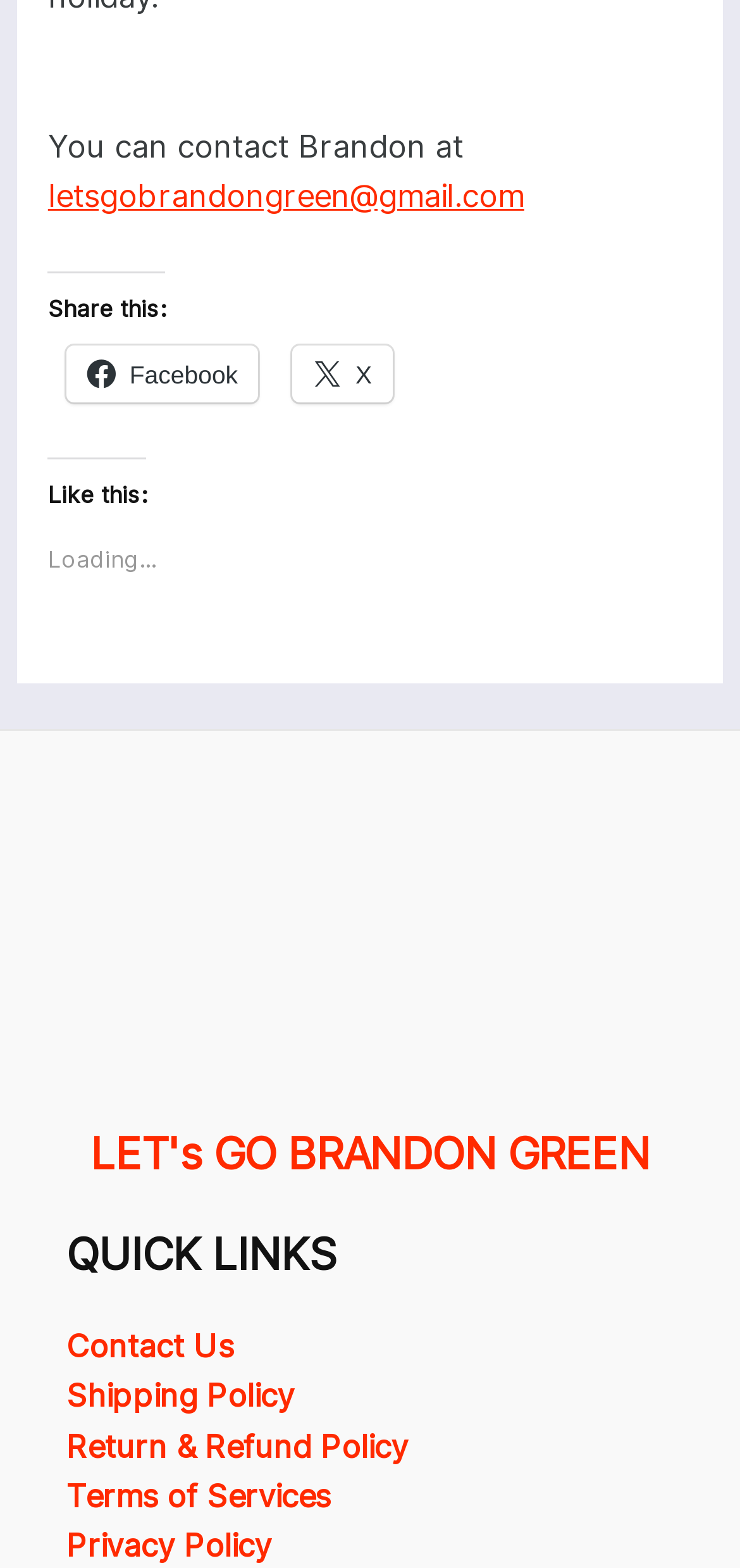Please pinpoint the bounding box coordinates for the region I should click to adhere to this instruction: "Contact Brandon".

[0.065, 0.113, 0.708, 0.137]